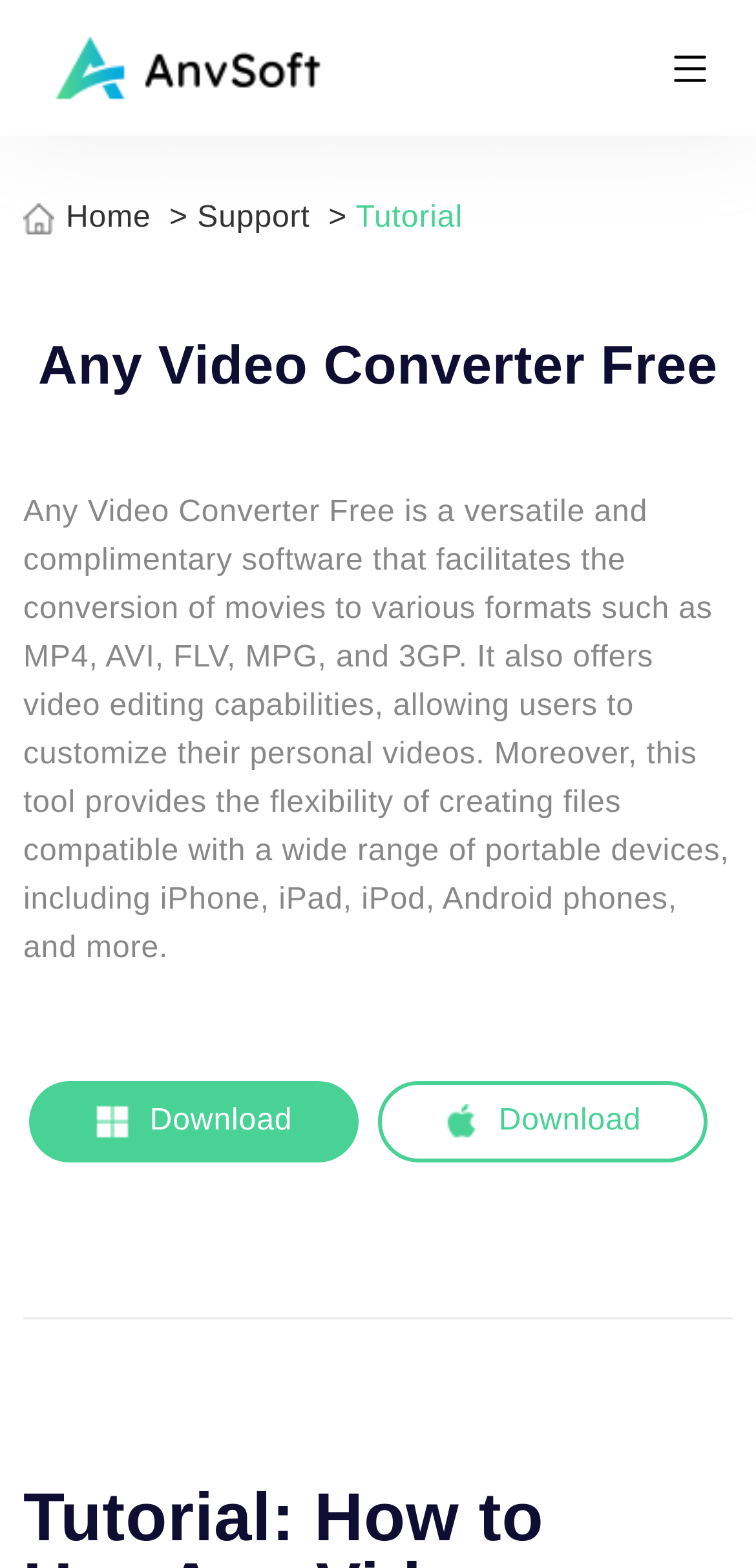Find the main header of the webpage and produce its text content.

Tutorial: How to Use Any Video Converter Free